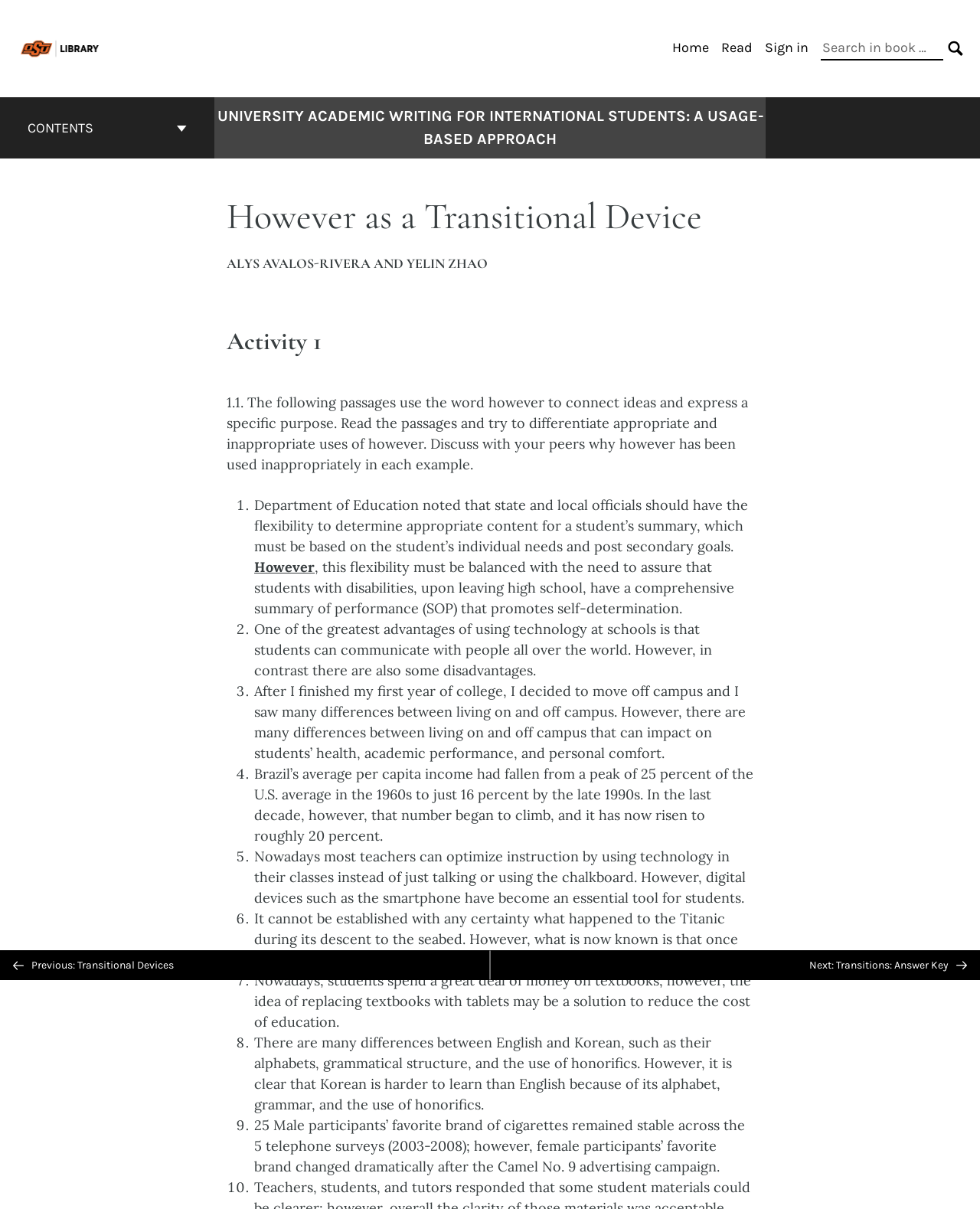Please answer the following question using a single word or phrase: 
How many navigation elements are present on the page?

3